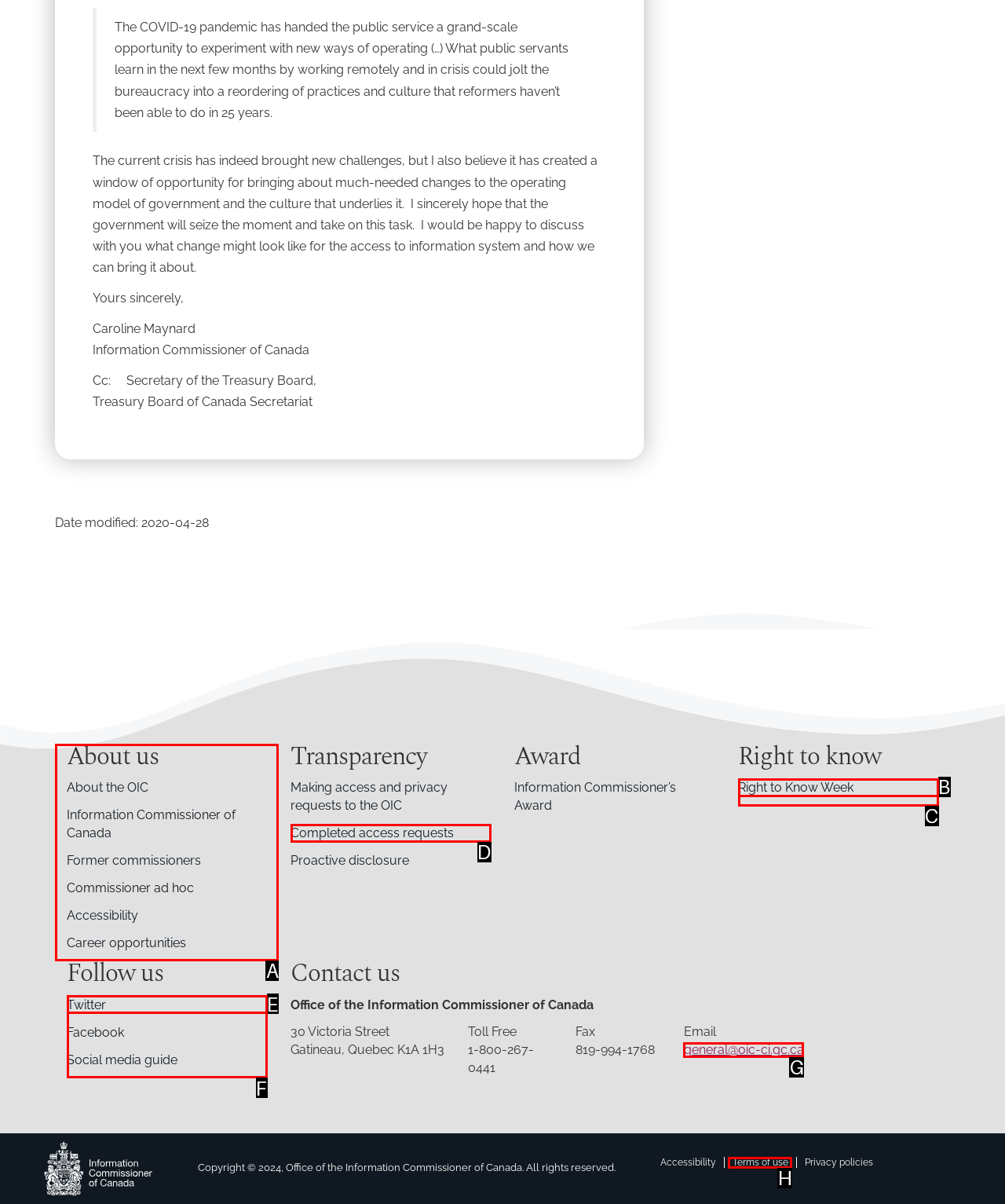Determine which HTML element to click to execute the following task: Click on About us Answer with the letter of the selected option.

A